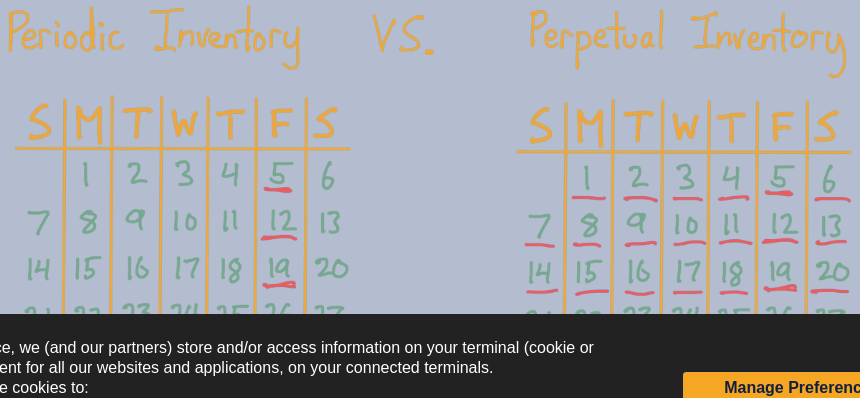What color are the notable dates highlighted in the Perpetual Inventory section?
Using the image, elaborate on the answer with as much detail as possible.

According to the caption, the notable dates in the Perpetual Inventory section on the right side of the image are highlighted in pink.